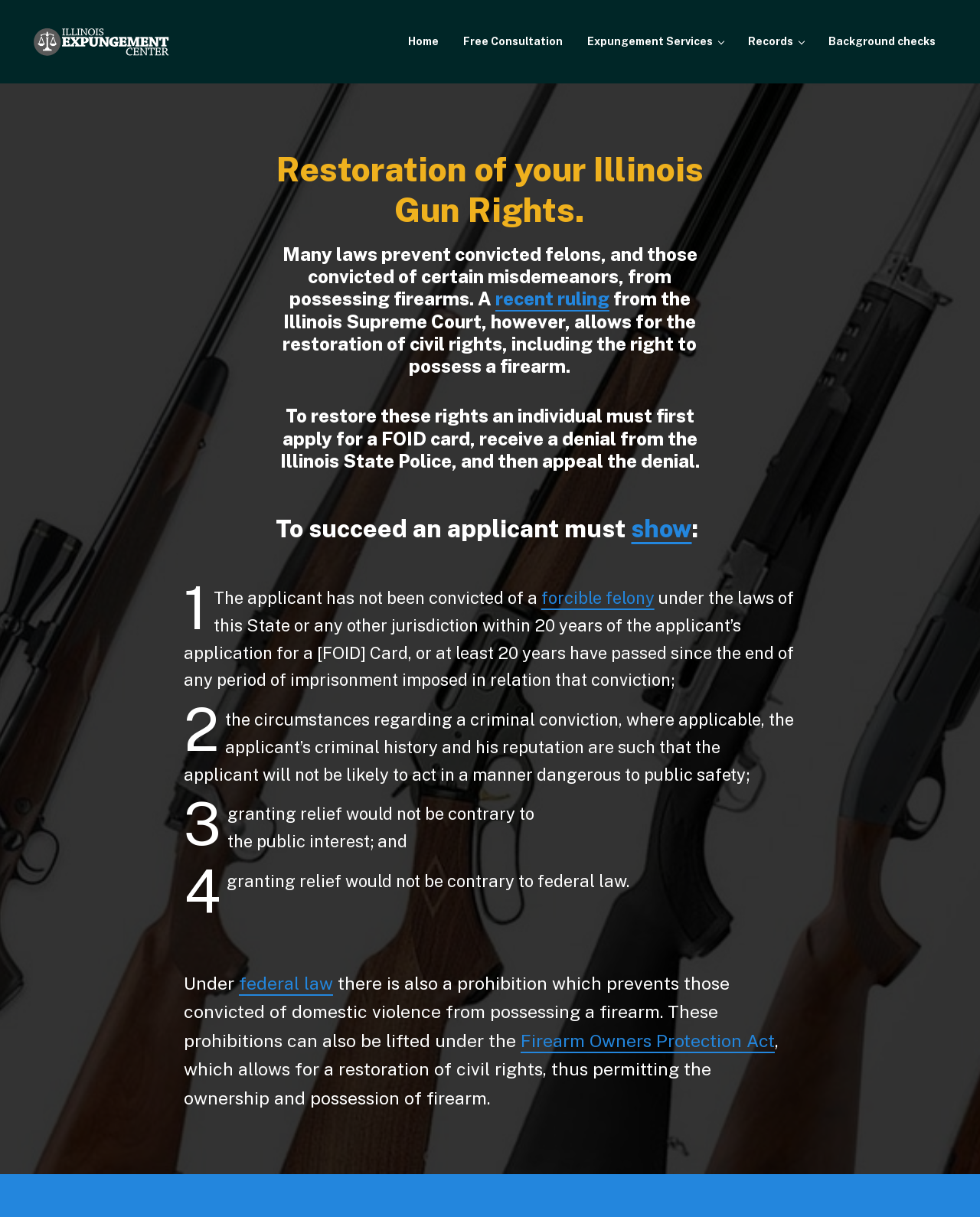Respond to the question below with a single word or phrase:
What is required to succeed in an appeal to restore gun rights?

Showing certain conditions